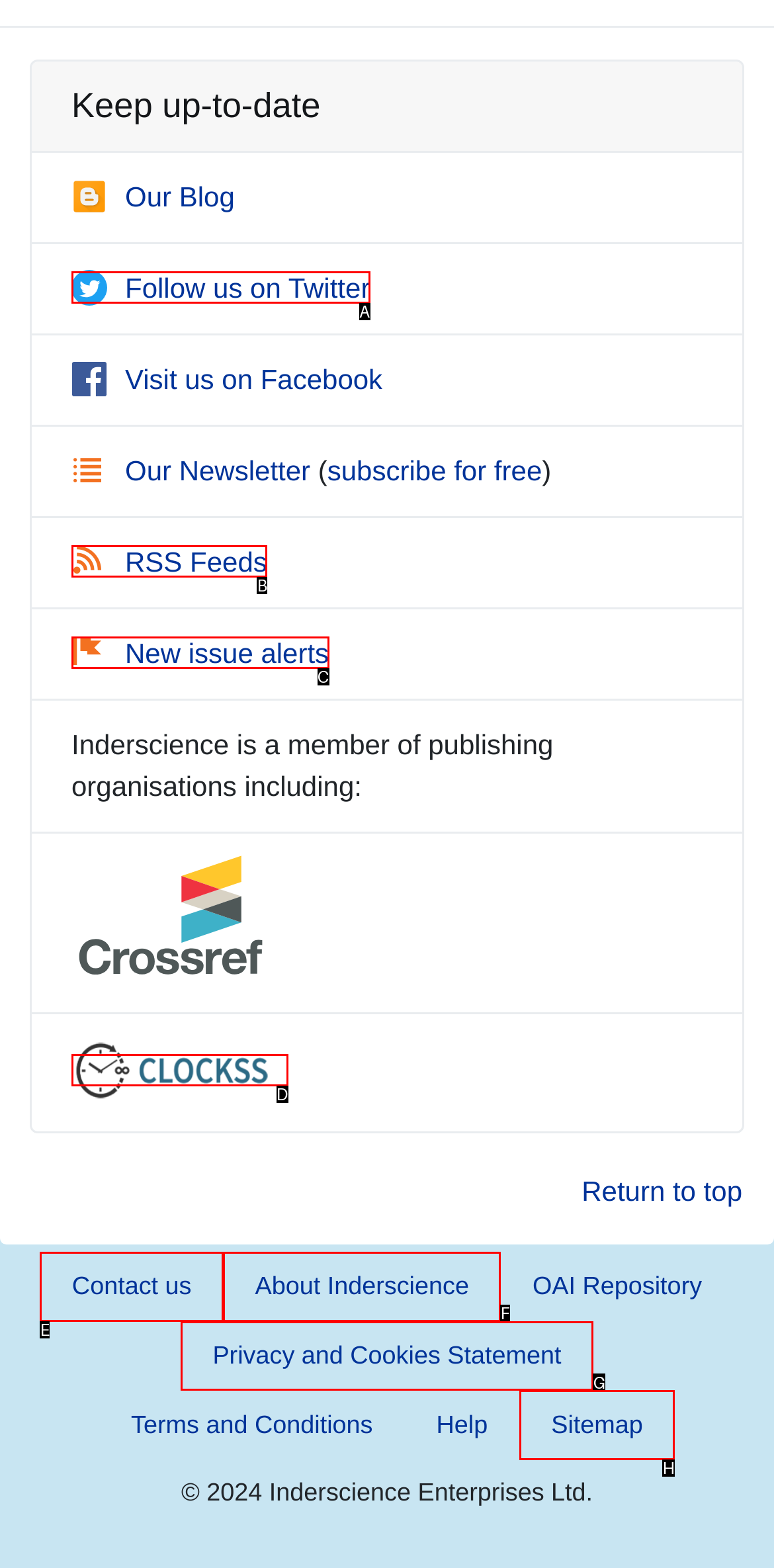Find the HTML element that corresponds to the description: alt="CLOCKSS". Indicate your selection by the letter of the appropriate option.

D